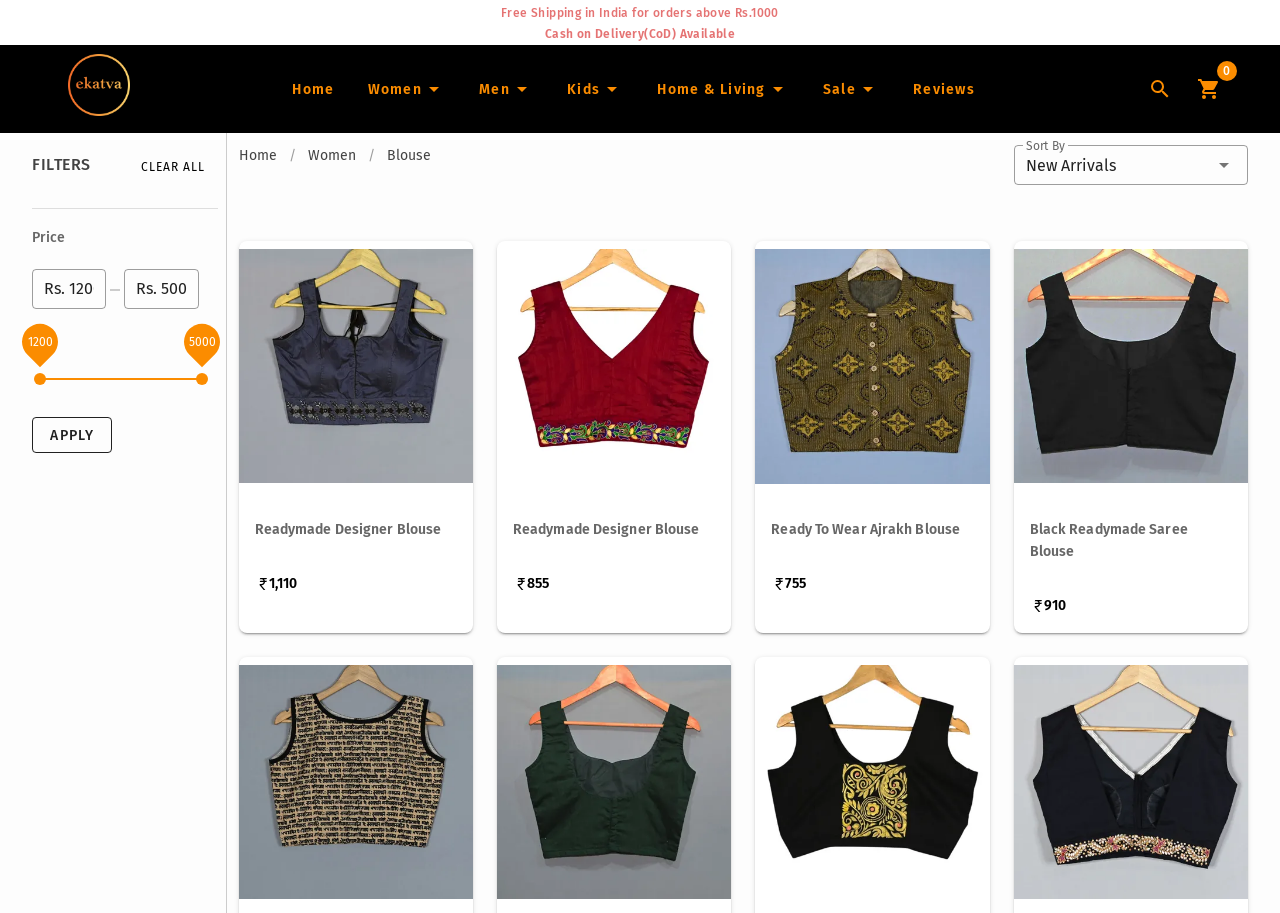Pinpoint the bounding box coordinates of the element to be clicked to execute the instruction: "Sort by new arrivals".

[0.792, 0.159, 0.975, 0.203]